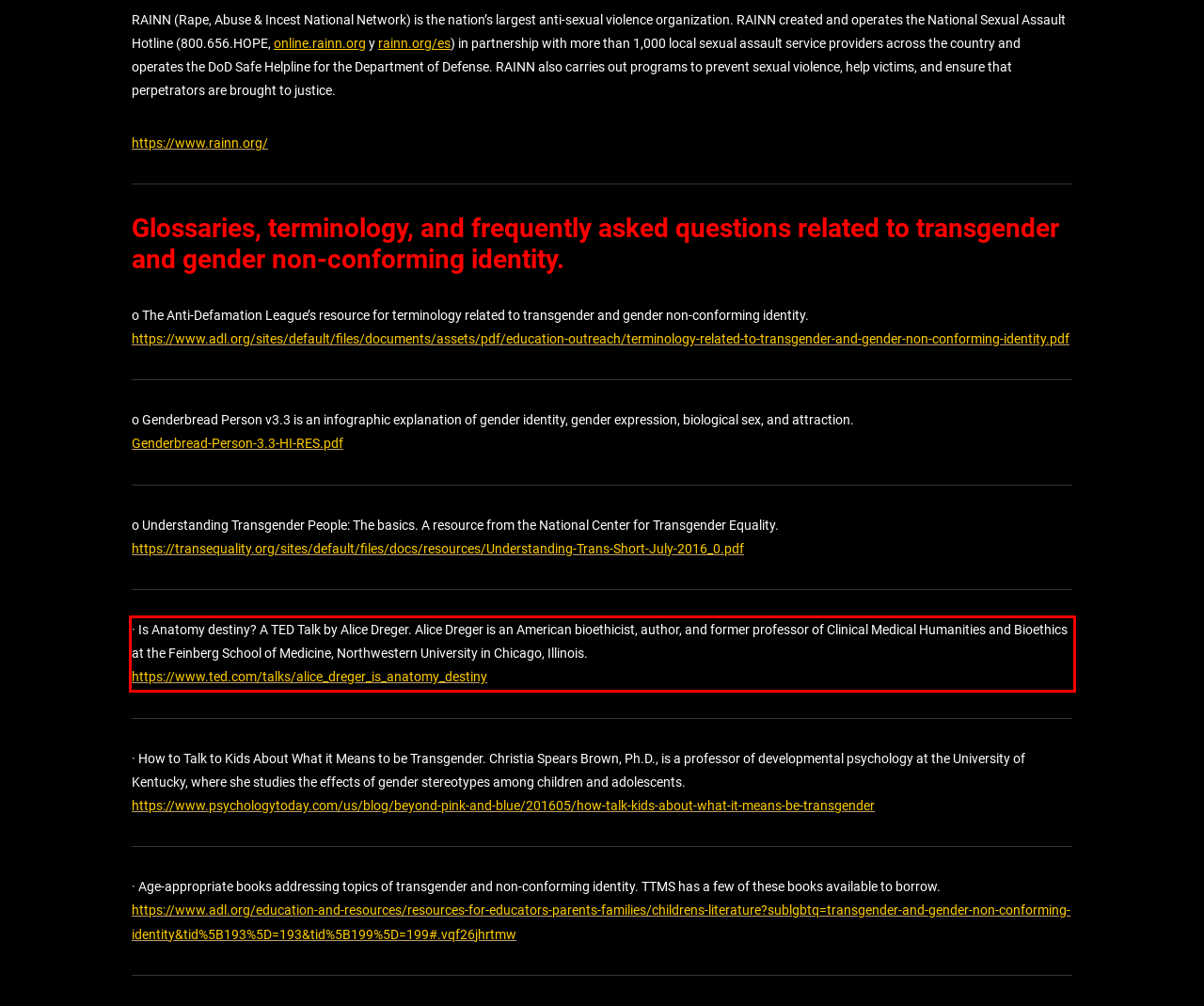Please look at the webpage screenshot and extract the text enclosed by the red bounding box.

· Is Anatomy destiny? A TED Talk by Alice Dreger. Alice Dreger is an American bioethicist, author, and former professor of Clinical Medical Humanities and Bioethics at the Feinberg School of Medicine, Northwestern University in Chicago, Illinois. https://www.ted.com/talks/alice_dreger_is_anatomy_destiny